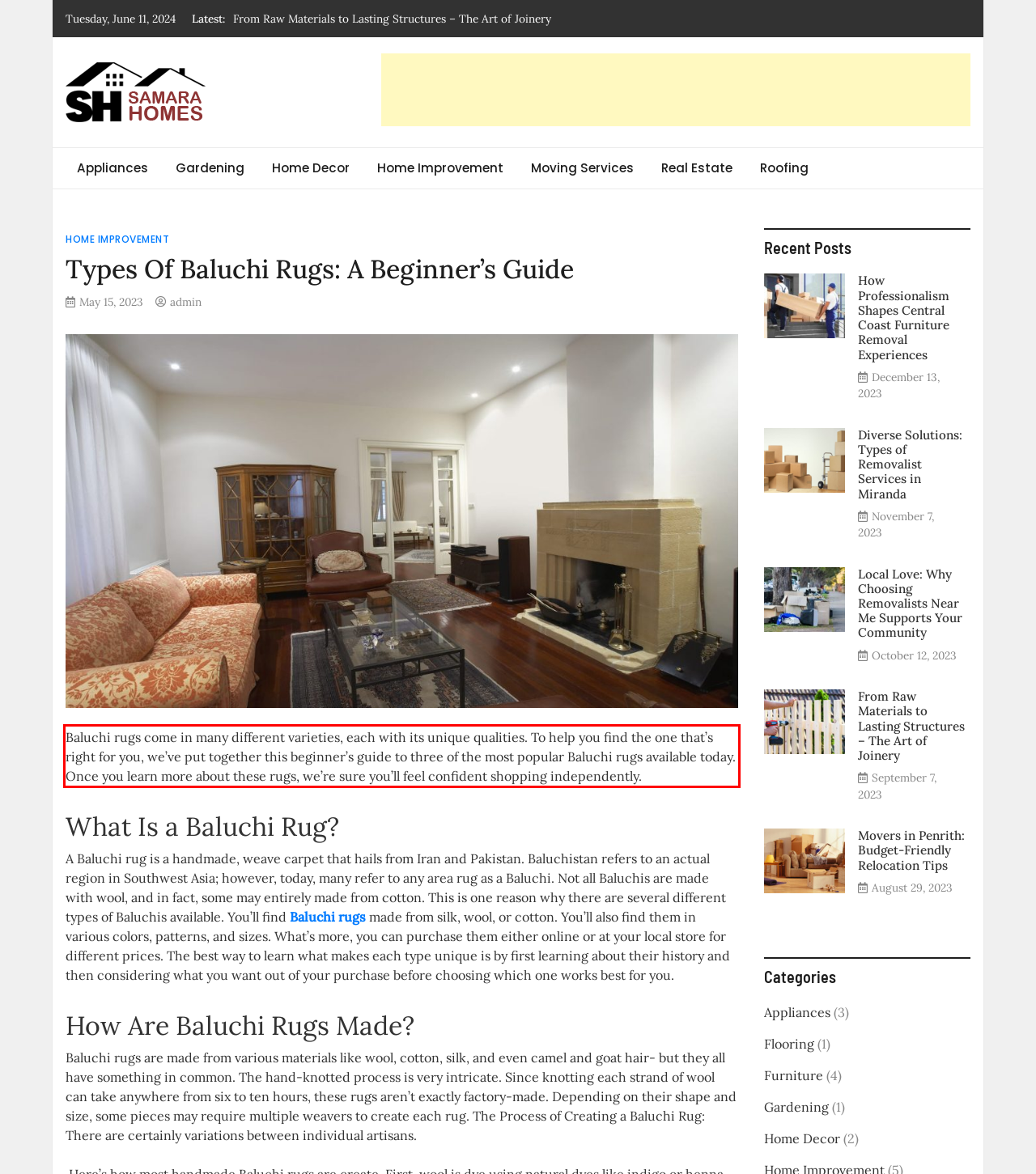The screenshot provided shows a webpage with a red bounding box. Apply OCR to the text within this red bounding box and provide the extracted content.

Baluchi rugs come in many different varieties, each with its unique qualities. To help you find the one that’s right for you, we’ve put together this beginner’s guide to three of the most popular Baluchi rugs available today. Once you learn more about these rugs, we’re sure you’ll feel confident shopping independently.